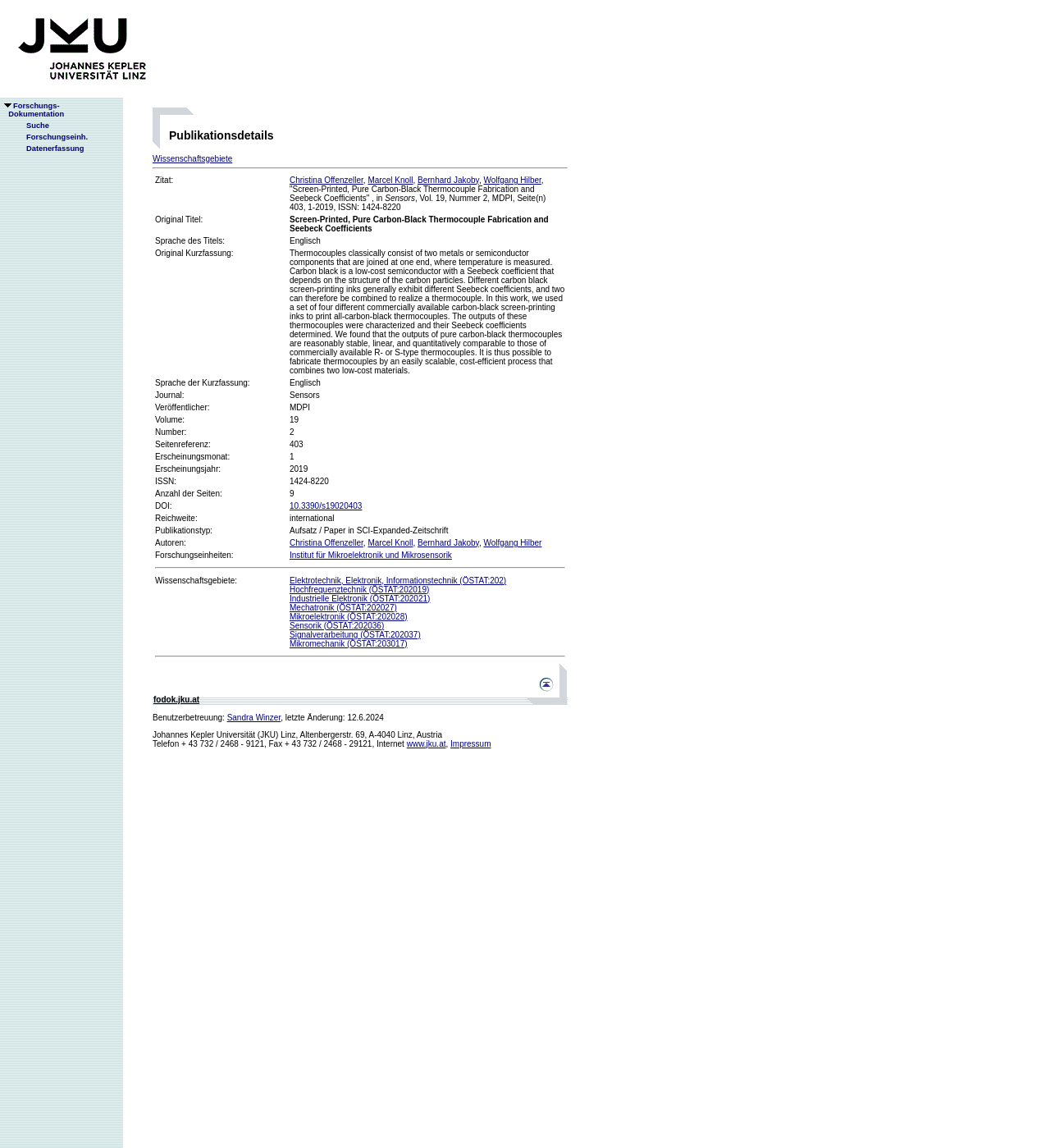Determine the bounding box coordinates of the clickable element to complete this instruction: "go to the publication details". Provide the coordinates in the format of four float numbers between 0 and 1, [left, top, right, bottom].

[0.161, 0.112, 0.556, 0.124]